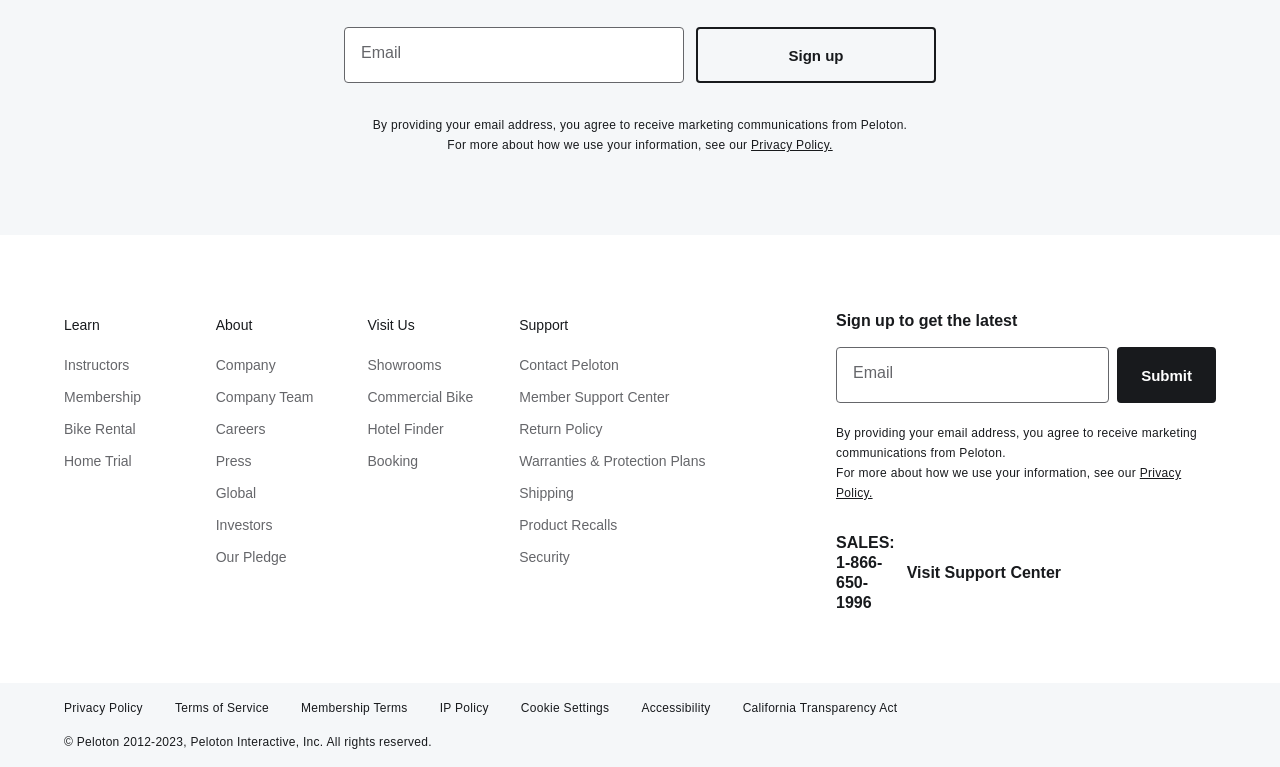What is the function of the 'Submit' button?
Please provide a single word or phrase answer based on the image.

Submit email